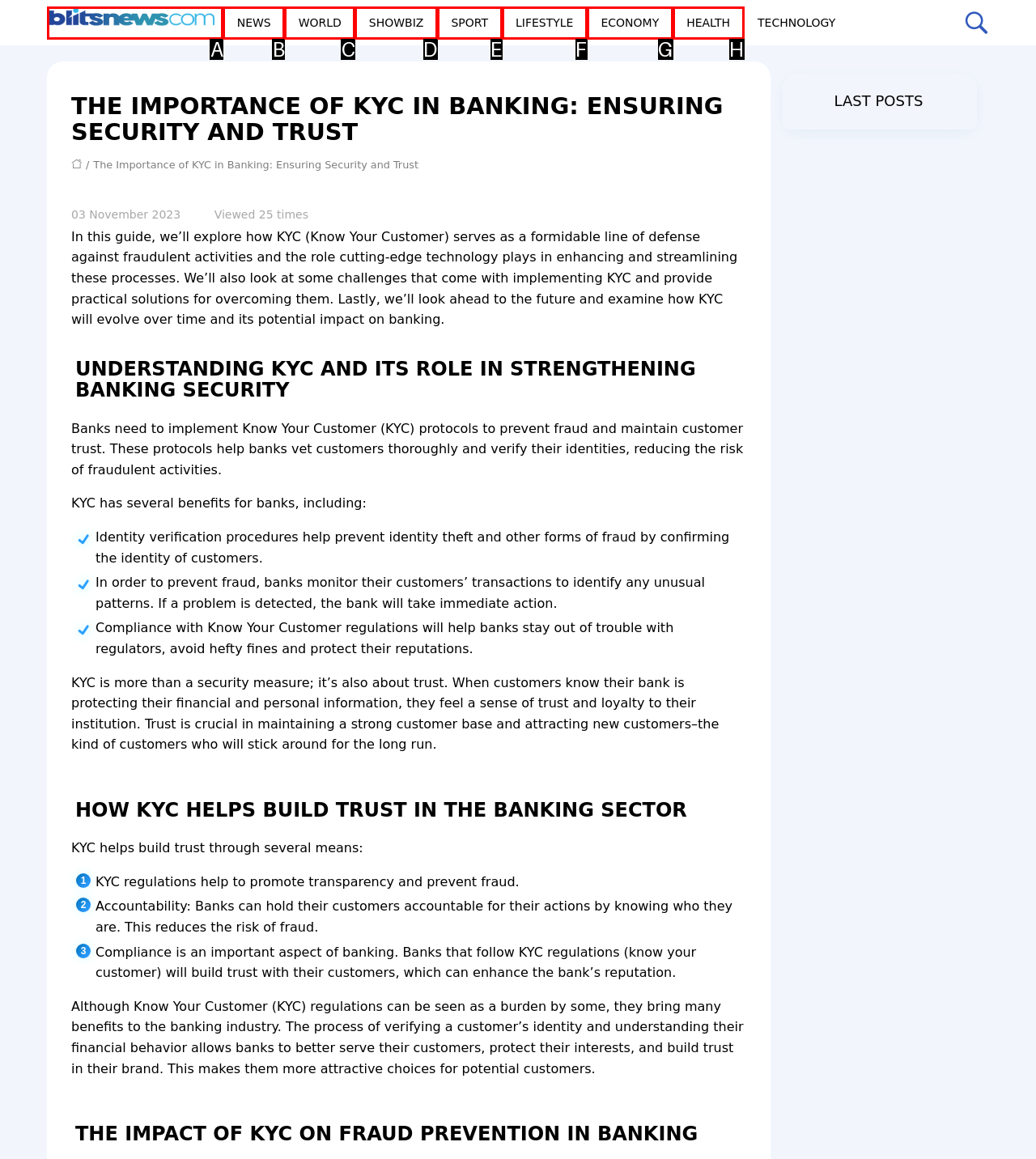Point out the option that aligns with the description: X-rays
Provide the letter of the corresponding choice directly.

None